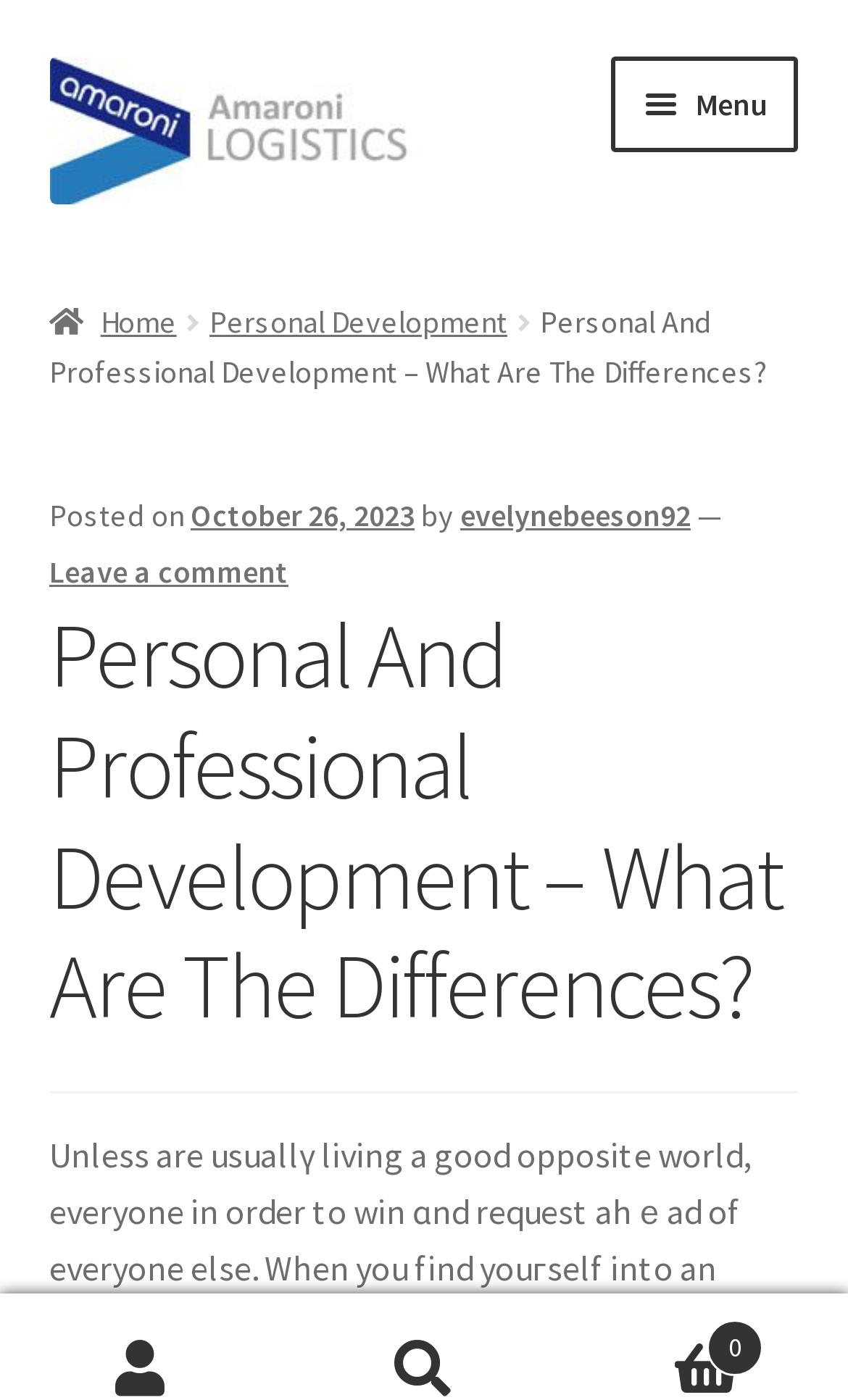Please provide a brief answer to the following inquiry using a single word or phrase:
What is the name of the website?

Amaroni Logistics EU